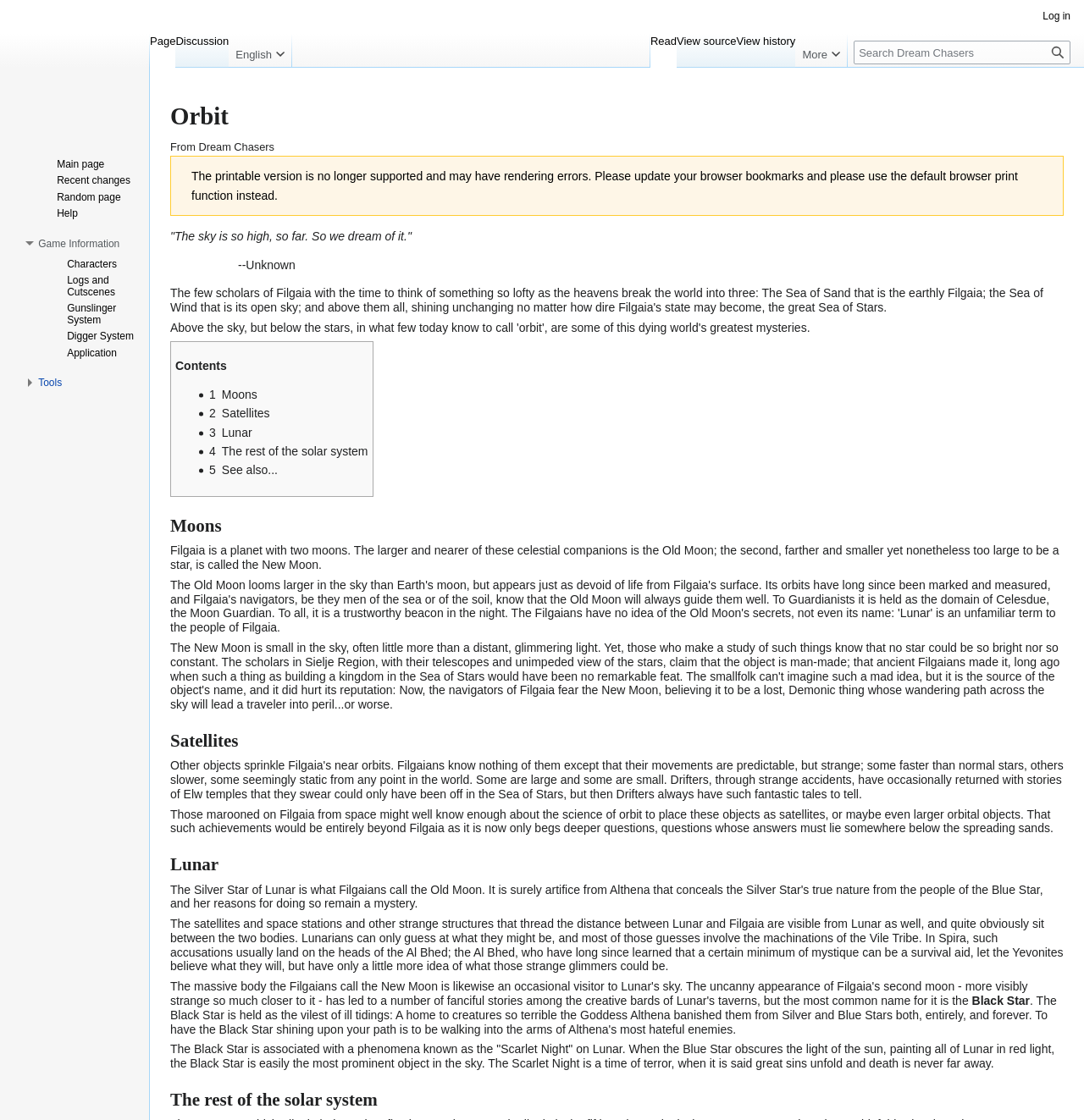Articulate a detailed summary of the webpage's content and design.

The webpage is titled "Orbit - Dream Chasers" and has a heading "Orbit" at the top left corner. Below the title, there is a static text "From Dream Chasers" and two links "Jump to navigation" and "Jump to search" on the same line. 

A notification message is displayed, stating that the printable version is no longer supported and may have rendering errors, and users are advised to update their browser bookmarks and use the default browser print function instead.

There is a quote ""The sky is so high, so far. So we dream of it."" below the notification message. 

A description list is presented, which contains a list of contents, including "Moons", "Satellites", "Lunar", "The rest of the solar system", and "See also...". Each item in the list has a corresponding link.

The main content of the webpage is divided into several sections, including "Moons", "Satellites", "Lunar", and "The rest of the solar system". Each section has a heading and a static text describing the topic. 

In the "Moons" section, there is a description of Filgaia, a planet with two moons. In the "Satellites" section, there is a description of the science of orbit and the possibility of placing objects as satellites. In the "Lunar" section, there is a description of the satellites and space stations visible from Lunar, and a mention of the "Scarlet Night" phenomenon. In the "The rest of the solar system" section, there is no descriptive text.

On the top right corner, there are several navigation menus, including "Personal tools", "Namespaces", "Change language variant", "Views", and "More". Each menu has a list of links or buttons. 

On the bottom left corner, there is a link "Visit the main page". Below it, there are three navigation menus: "Navigation", "Game Information", and "Tools". Each menu has a list of links or buttons.